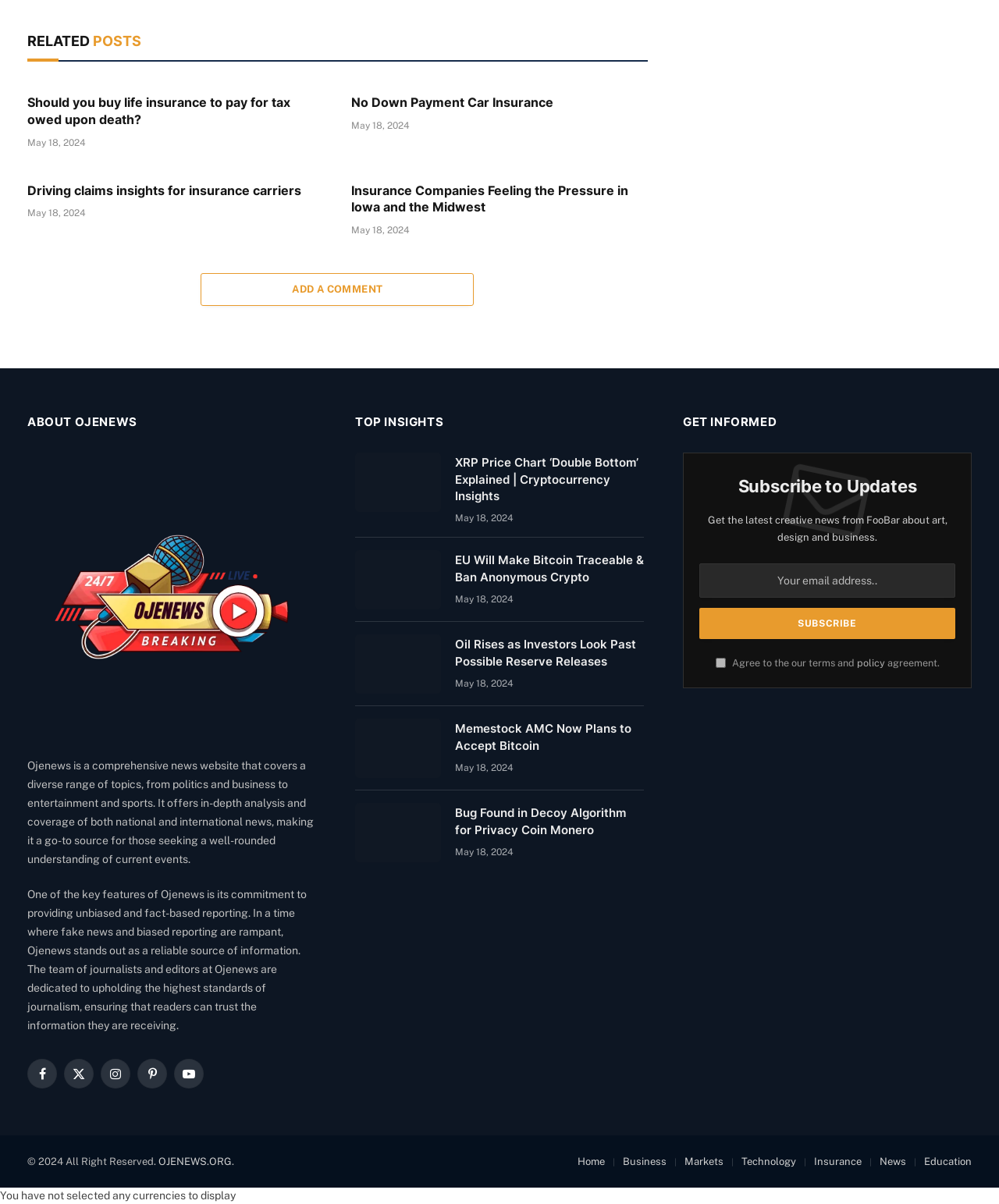Pinpoint the bounding box coordinates of the area that should be clicked to complete the following instruction: "Click on 'Facebook'". The coordinates must be given as four float numbers between 0 and 1, i.e., [left, top, right, bottom].

[0.027, 0.879, 0.057, 0.904]